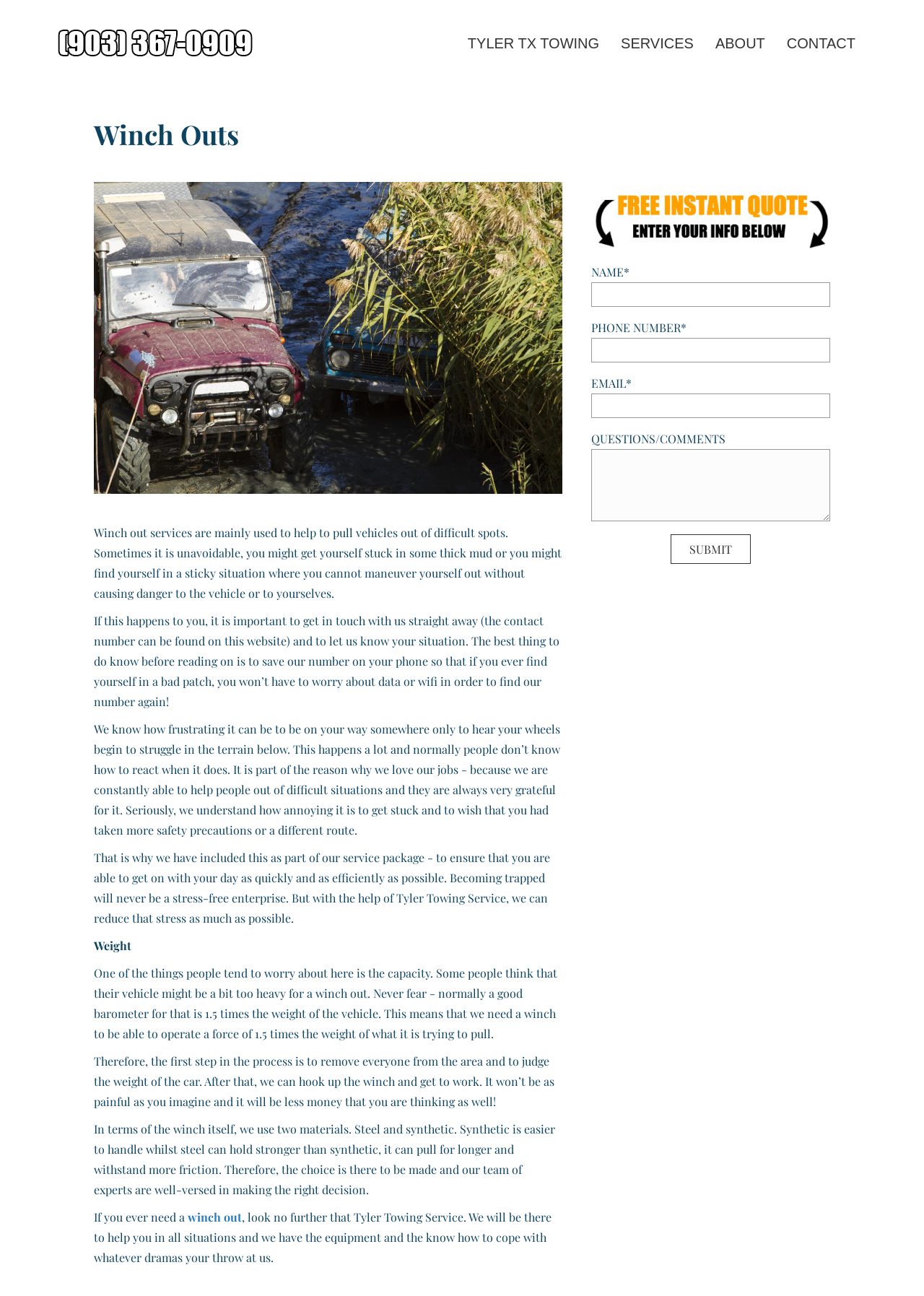Describe all the key features of the webpage in detail.

This webpage is about Tyler Towing Service, a company that provides towing and recovery services in Tyler, TX. At the top of the page, there is a logo with the company name "Tyler Towing Service" and a navigation menu with links to different sections of the website, including "TYLER TX TOWING", "SERVICES", "ABOUT", and "CONTACT".

Below the navigation menu, there is a heading "Winch Outs" followed by an image related to winch outs. The image is accompanied by a descriptive text that explains the winch out service, which is used to help pull vehicles out of difficult spots. The text also provides information on how to react when getting stuck and how the company's service can help reduce stress.

There are several paragraphs of text that provide more details about the winch out service, including the capacity of the winch, the process of removing everyone from the area and judging the weight of the car, and the types of materials used for the winch. The text also mentions that the company has the equipment and expertise to handle any situation.

On the right side of the page, there is an image of Tyler, TX, and a contact form that allows users to input their name, phone number, email, and questions or comments. The form has a "SUBMIT" button at the bottom.

Overall, the webpage is focused on providing information about the winch out service offered by Tyler Towing Service and encouraging users to contact the company for their towing needs.